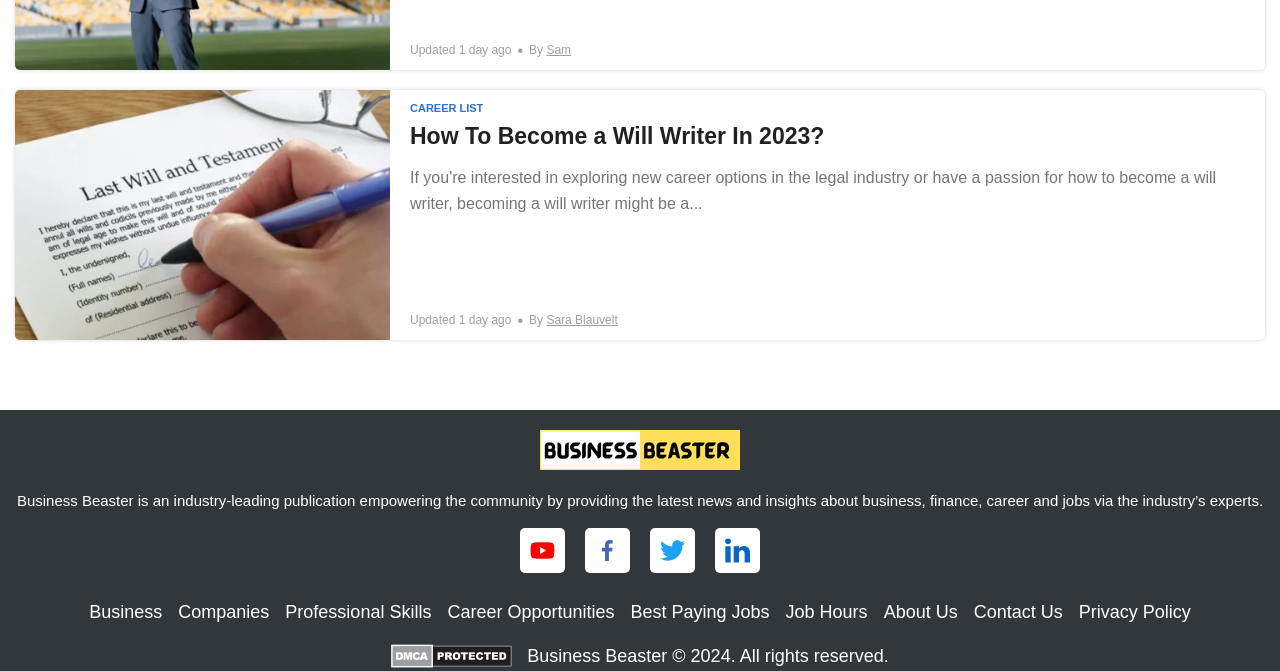Please identify the bounding box coordinates of the clickable area that will fulfill the following instruction: "Click on the 'How To Become a Will Writer In 2023?' article". The coordinates should be in the format of four float numbers between 0 and 1, i.e., [left, top, right, bottom].

[0.012, 0.134, 0.988, 0.507]